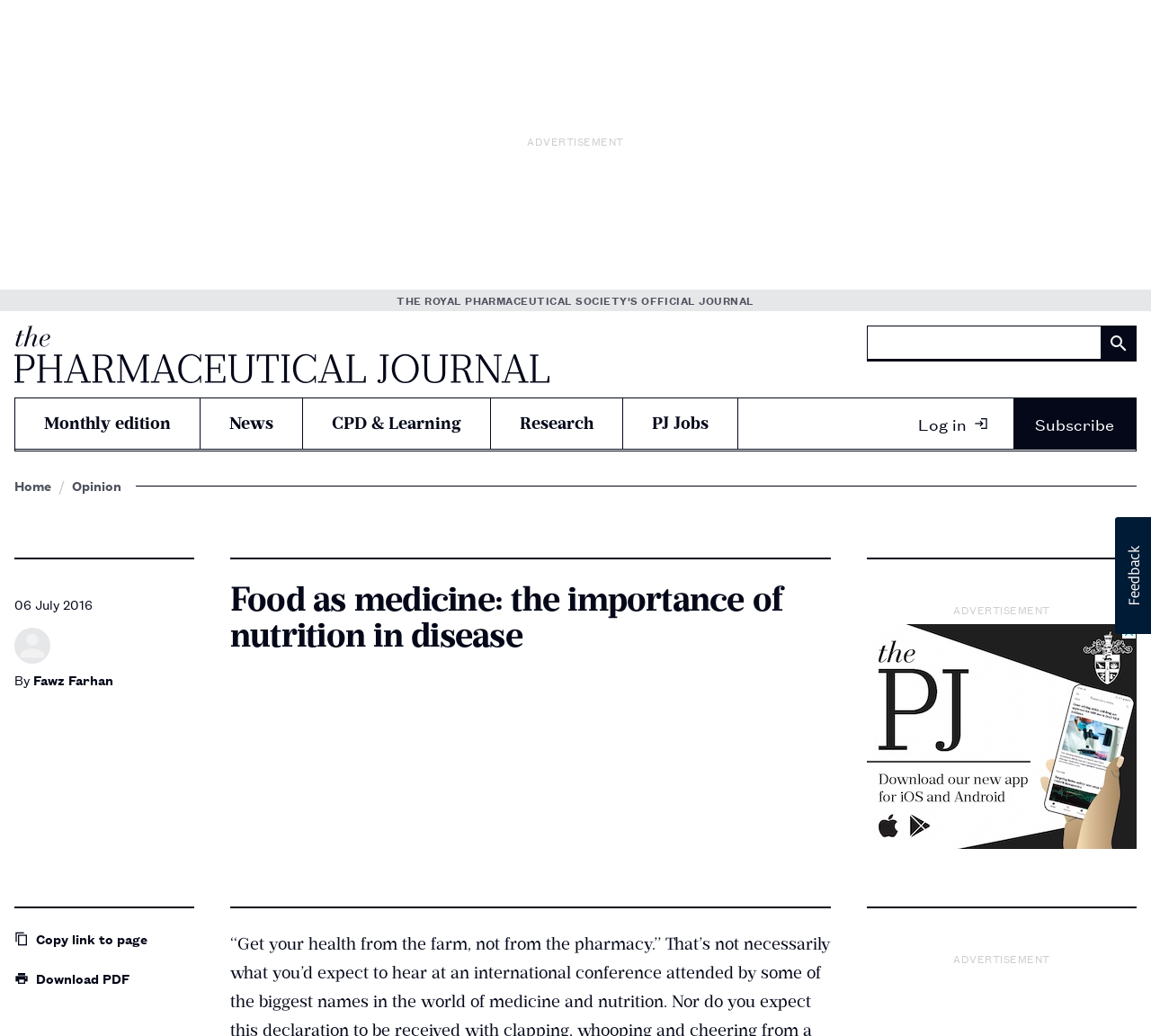Pinpoint the bounding box coordinates for the area that should be clicked to perform the following instruction: "Go to the news page".

[0.174, 0.385, 0.262, 0.433]